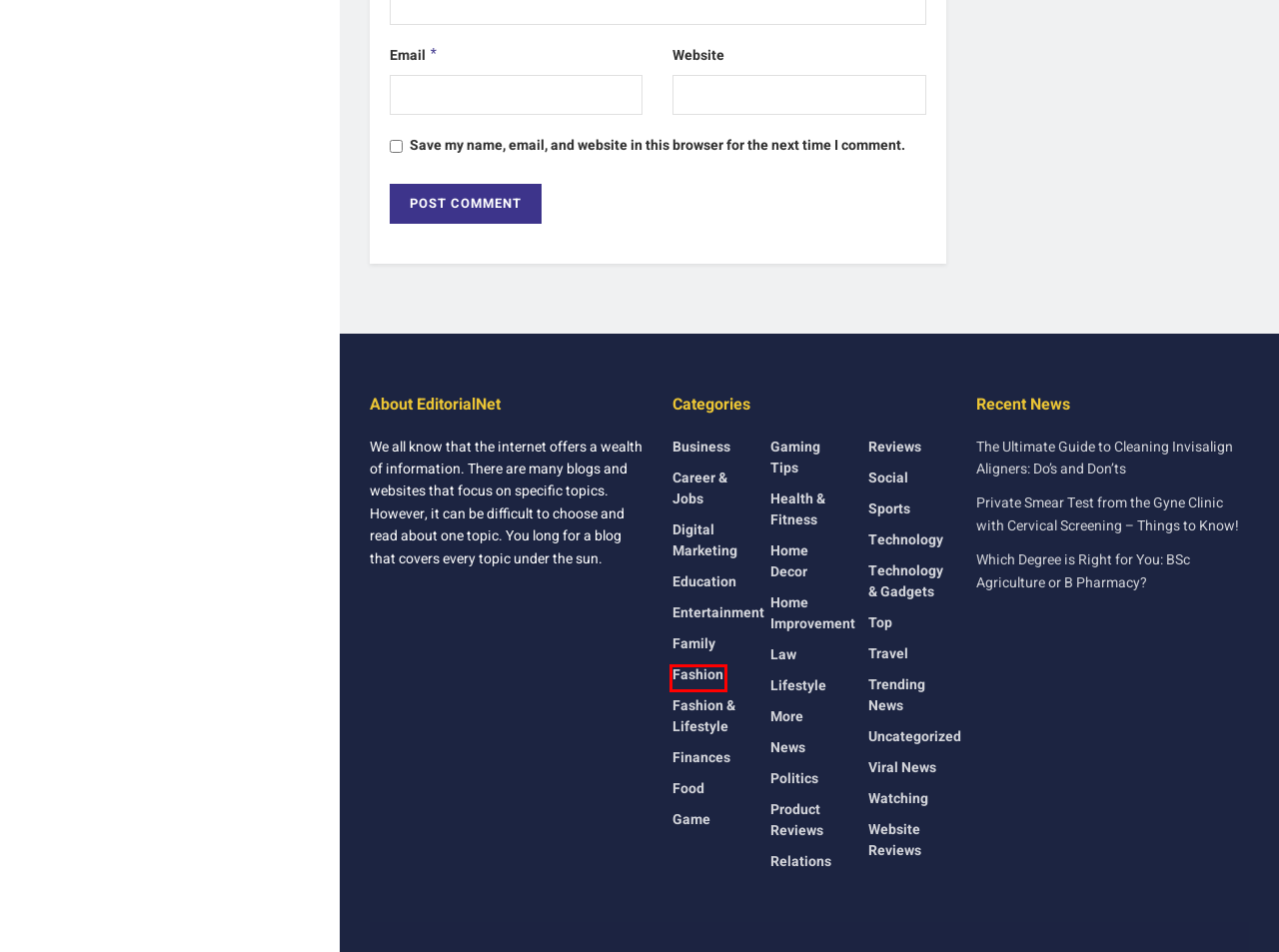A screenshot of a webpage is given with a red bounding box around a UI element. Choose the description that best matches the new webpage shown after clicking the element within the red bounding box. Here are the candidates:
A. Food Archives - EditorialNet
B. More Archives - EditorialNet
C. Uncategorized Archives - EditorialNet
D. Reviews Archives - EditorialNet
E. Watching Archives - EditorialNet
F. Fashion Archives - EditorialNet
G. News Archives - EditorialNet
H. Lifestyle Archives - EditorialNet

F